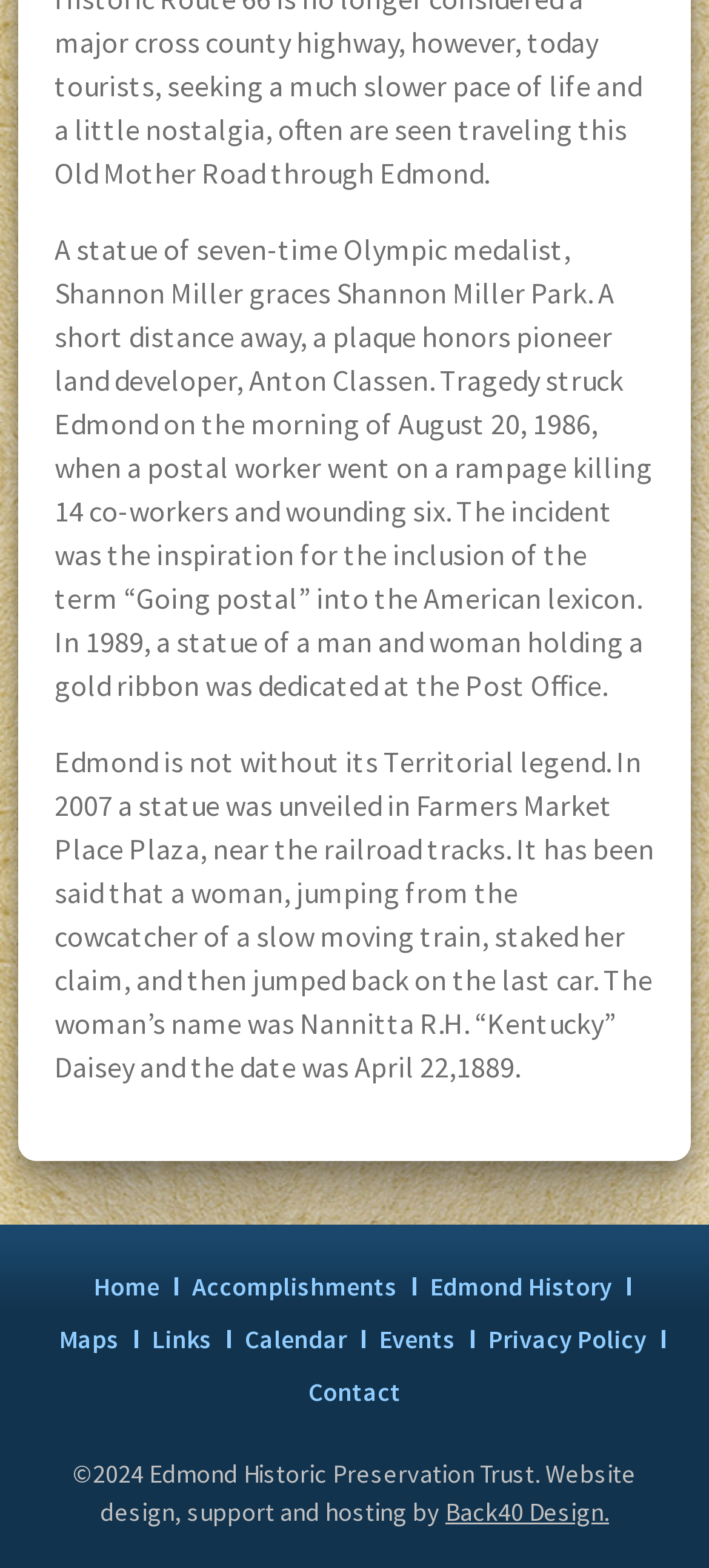Please determine the bounding box coordinates for the element that should be clicked to follow these instructions: "check calendar".

[0.324, 0.837, 0.509, 0.871]